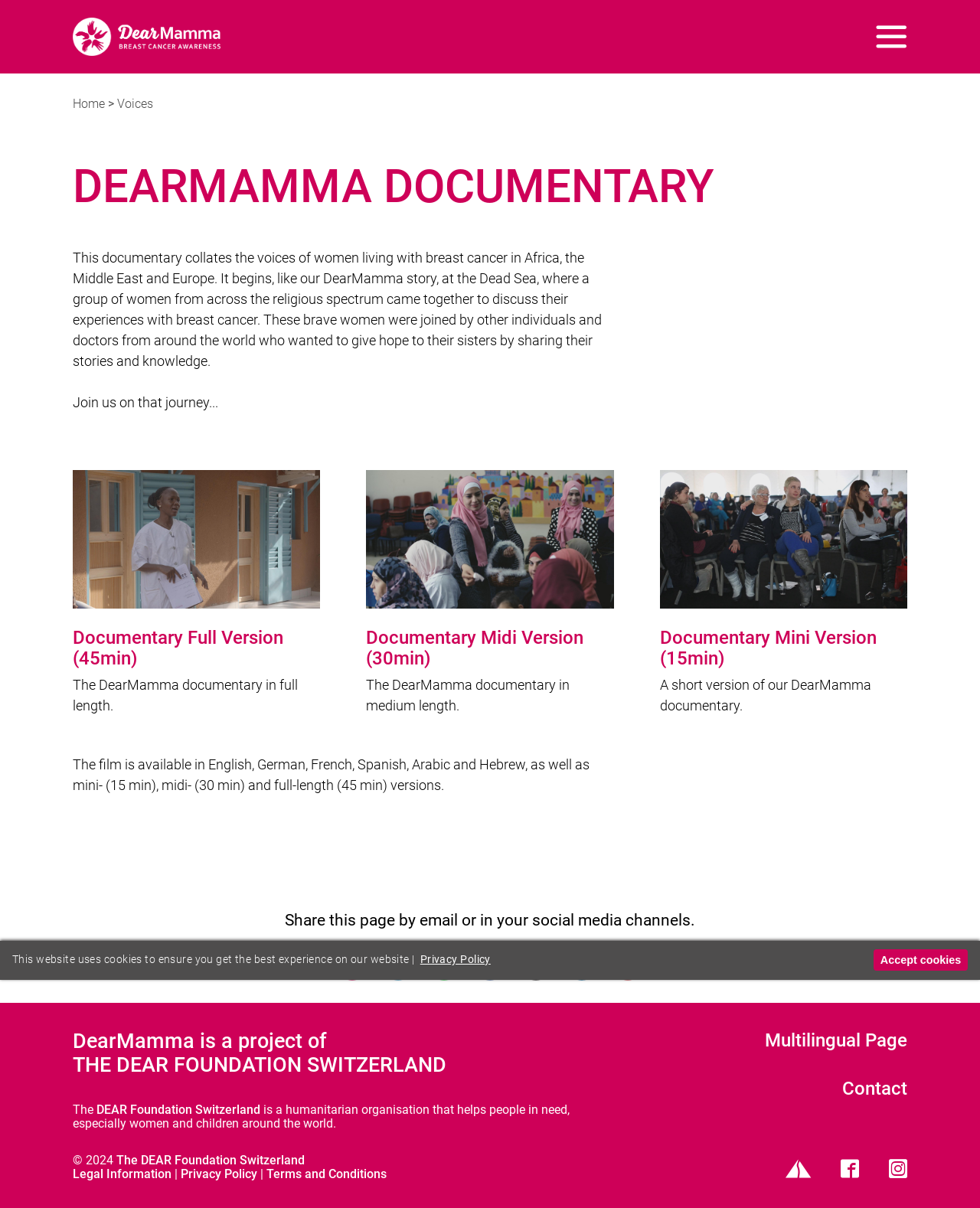Identify the bounding box coordinates of the part that should be clicked to carry out this instruction: "Click the search icon".

None